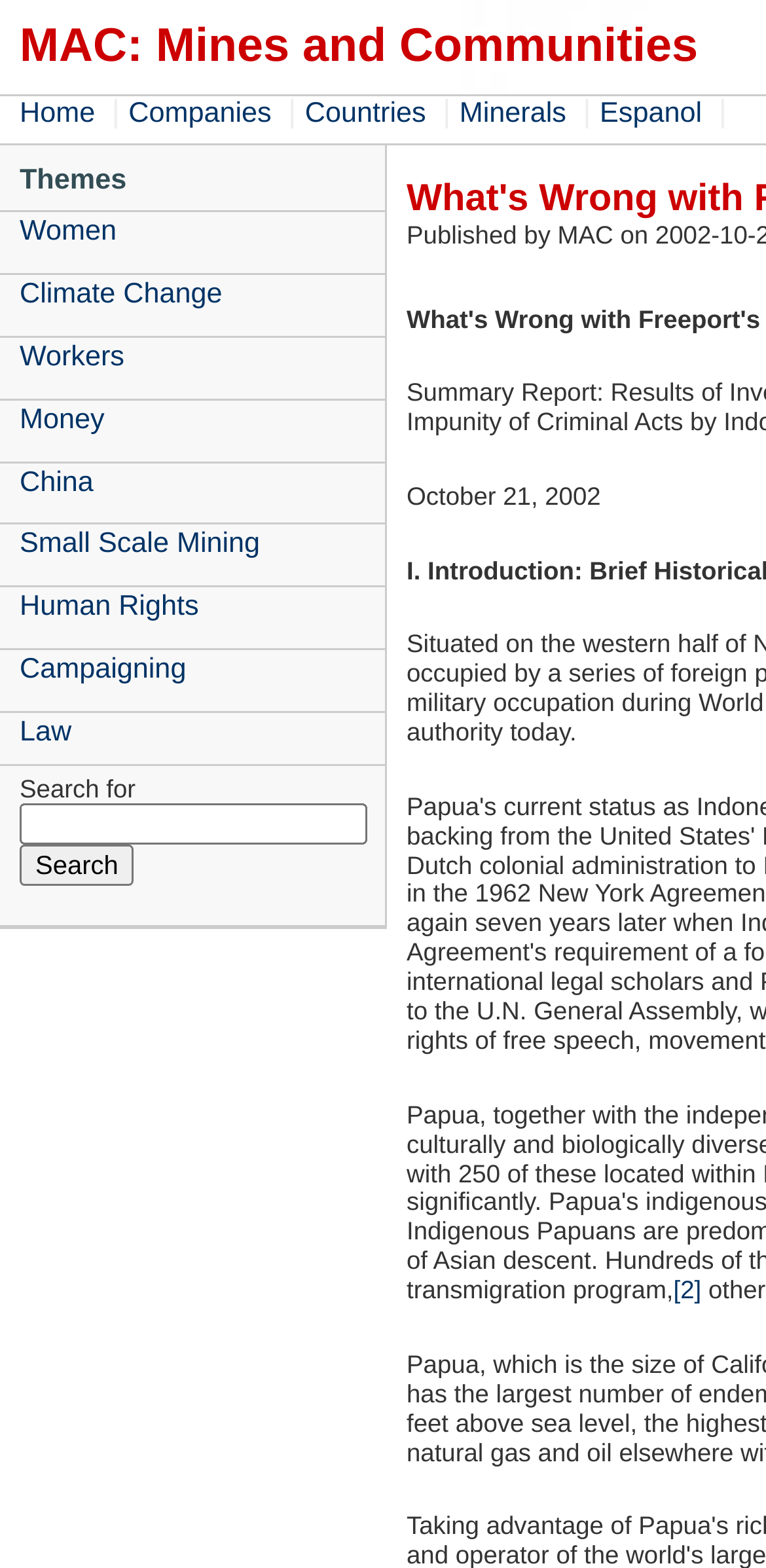Provide a single word or phrase answer to the question: 
What is the first menu item?

Home